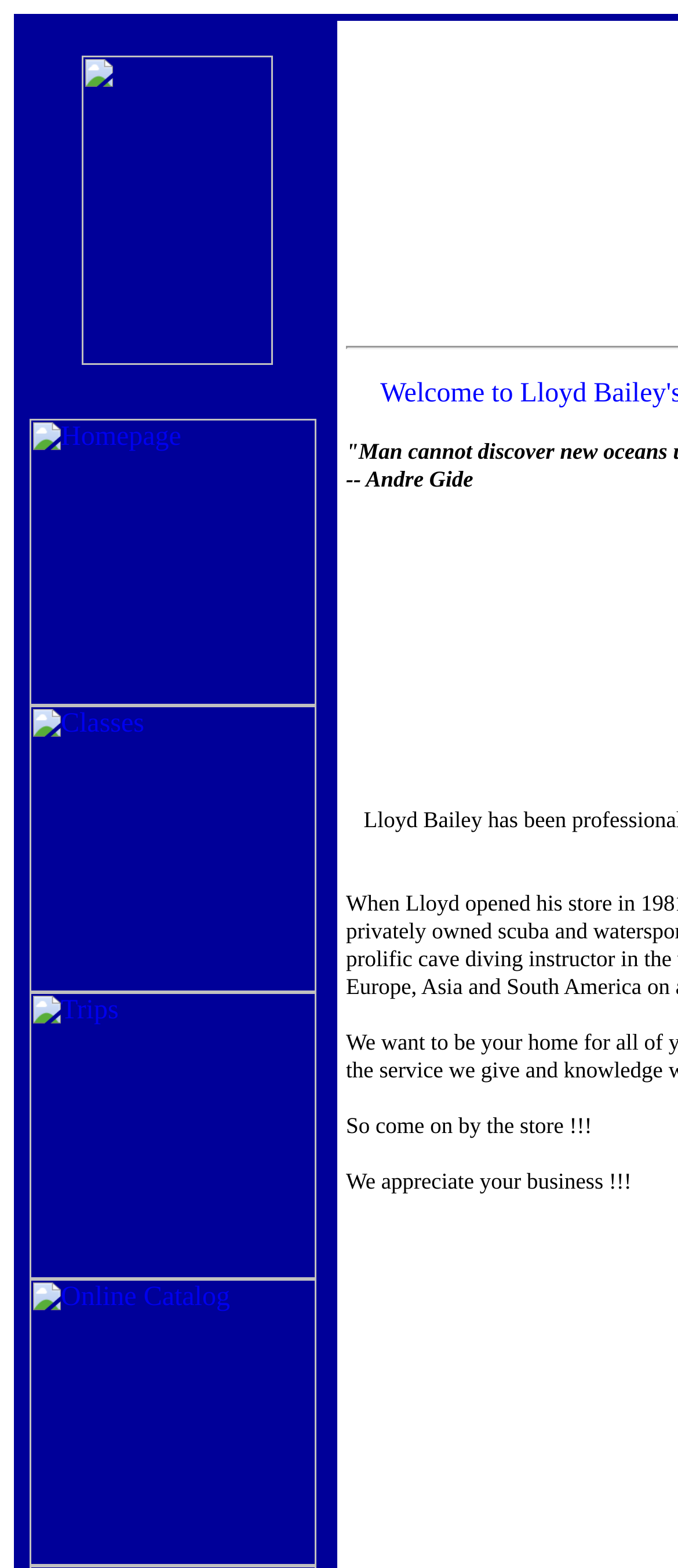Determine the bounding box for the UI element described here: "alt="Homepage" name="Home"".

[0.044, 0.436, 0.467, 0.454]